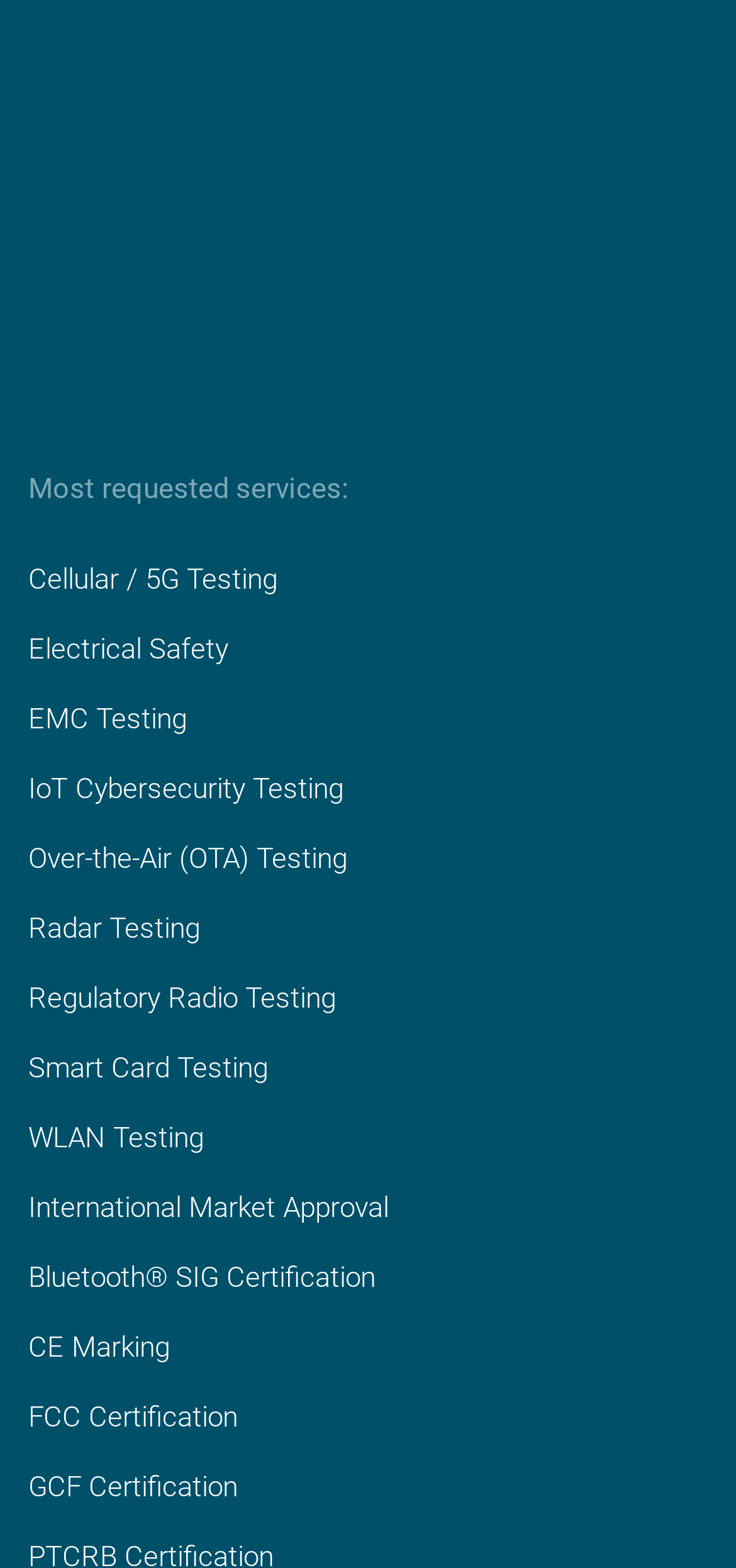Identify the bounding box coordinates of the HTML element based on this description: "FCC Certification".

[0.038, 0.893, 0.323, 0.915]